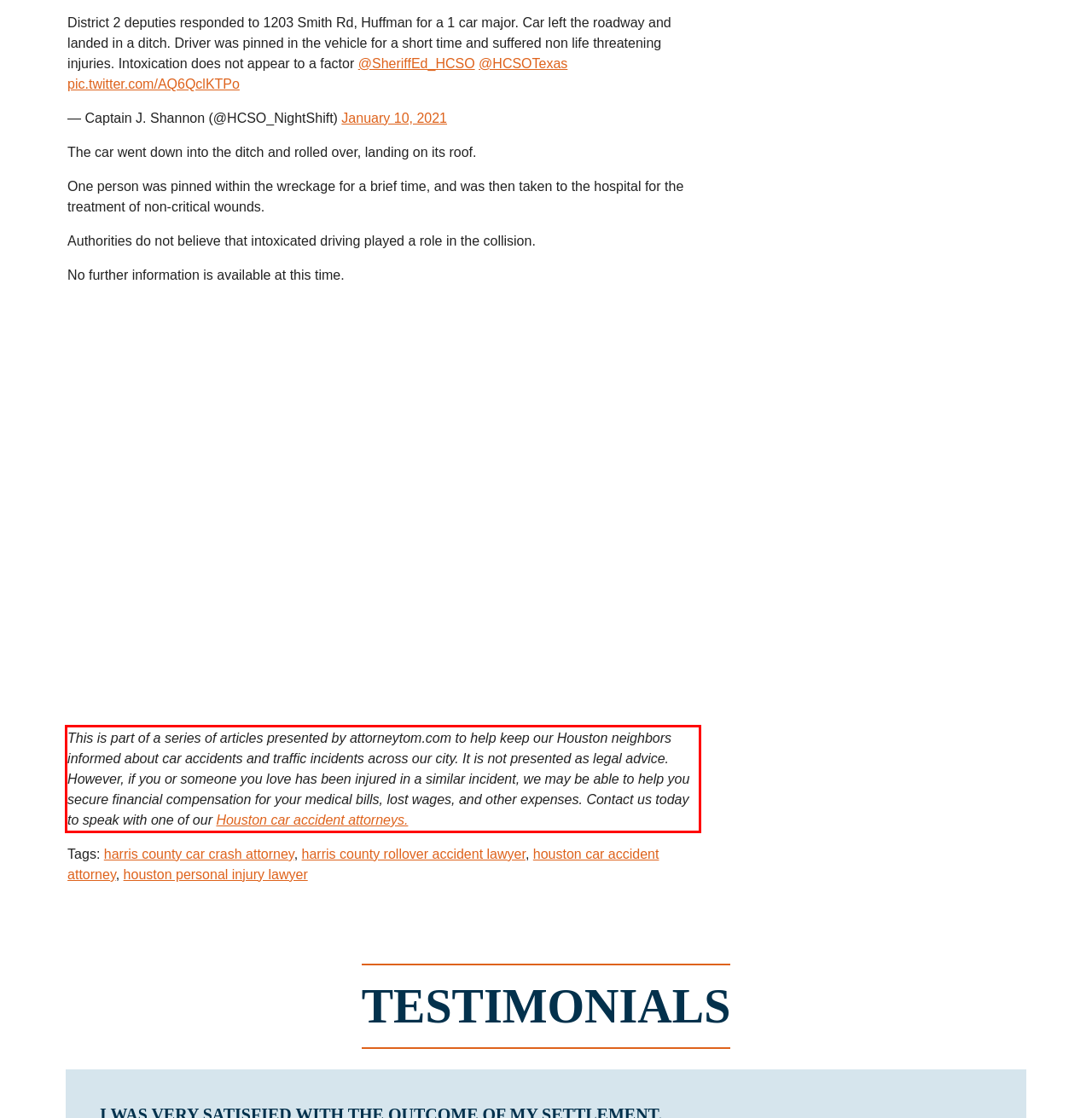Within the screenshot of the webpage, there is a red rectangle. Please recognize and generate the text content inside this red bounding box.

This is part of a series of articles presented by attorneytom.com to help keep our Houston neighbors informed about car accidents and traffic incidents across our city. It is not presented as legal advice. However, if you or someone you love has been injured in a similar incident, we may be able to help you secure financial compensation for your medical bills, lost wages, and other expenses. Contact us today to speak with one of our Houston car accident attorneys.